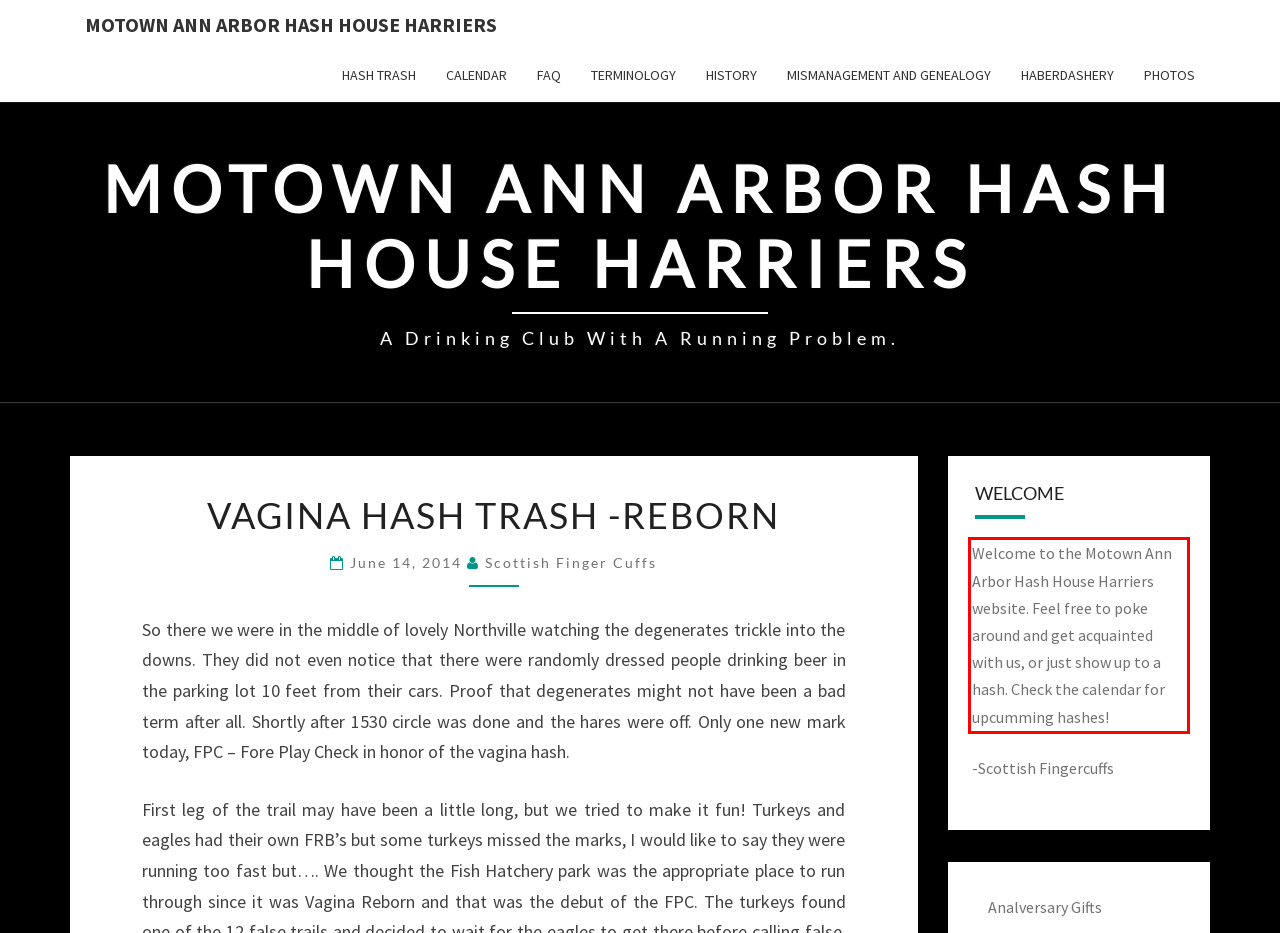Given a screenshot of a webpage containing a red bounding box, perform OCR on the text within this red bounding box and provide the text content.

Welcome to the Motown Ann Arbor Hash House Harriers website. Feel free to poke around and get acquainted with us, or just show up to a hash. Check the calendar for upcumming hashes!